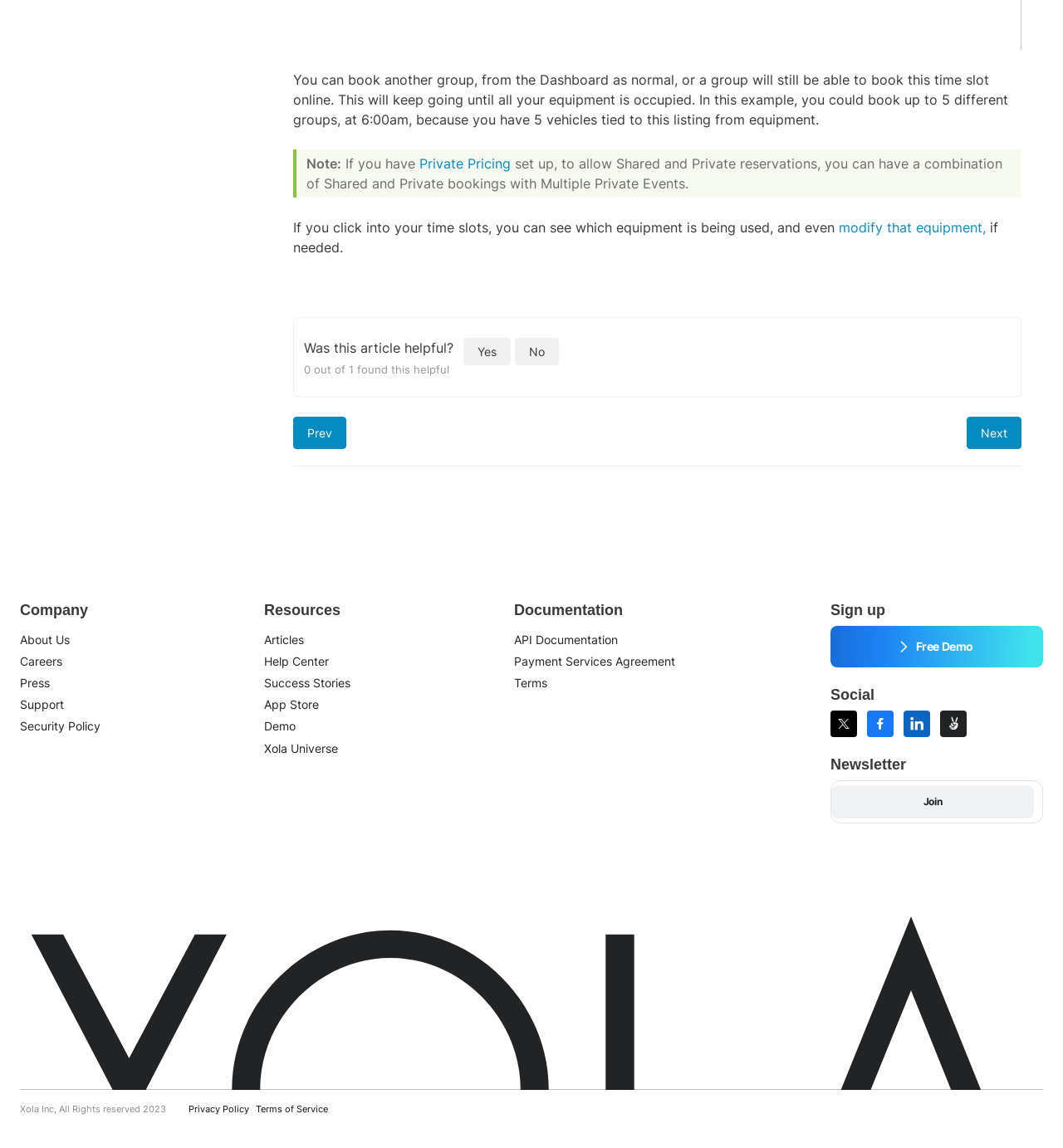What is the purpose of the 'Private Pricing' link?
Ensure your answer is thorough and detailed.

The 'Private Pricing' link is mentioned in the context of setting up private reservations, which allows for a combination of shared and private bookings with multiple private events. This implies that the link is used to configure private pricing for reservations.